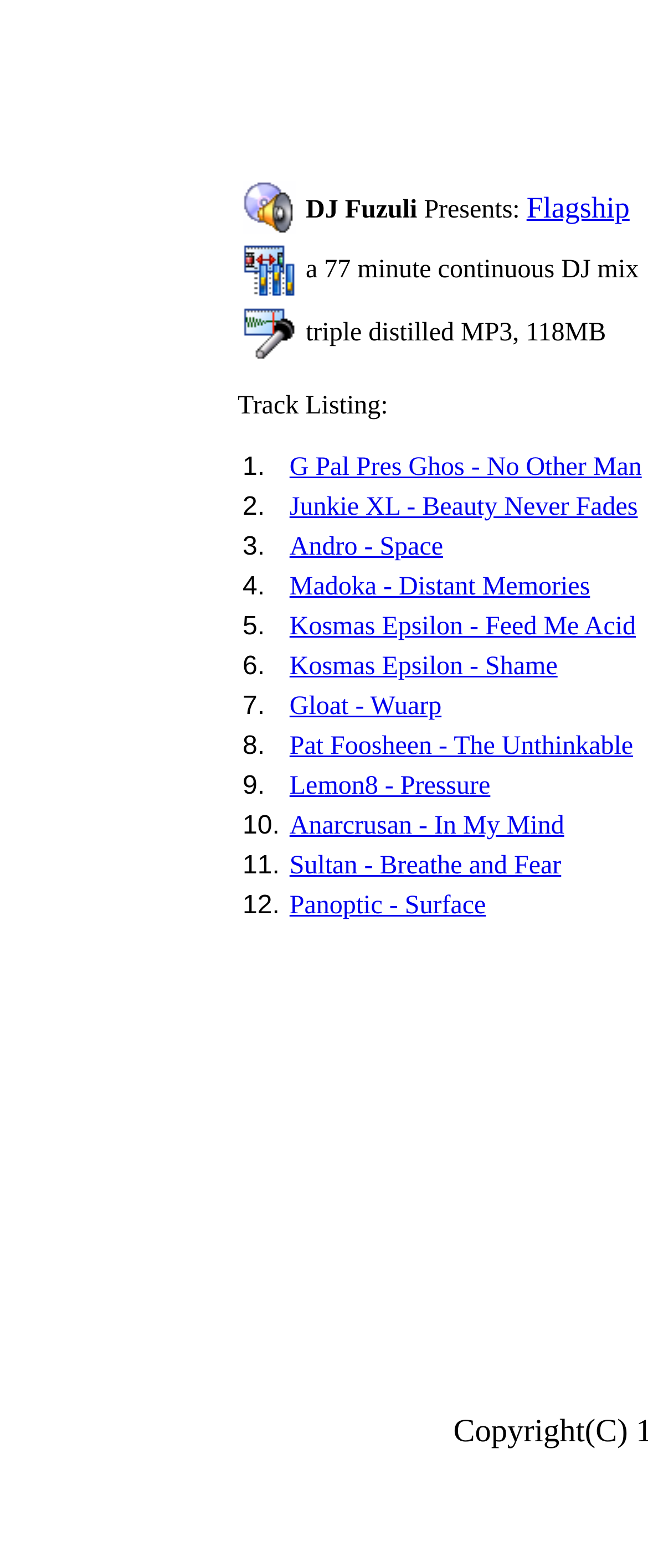Provide the bounding box coordinates for the UI element described in this sentence: "Madoka - Distant Memories". The coordinates should be four float values between 0 and 1, i.e., [left, top, right, bottom].

[0.447, 0.419, 0.734, 0.456]